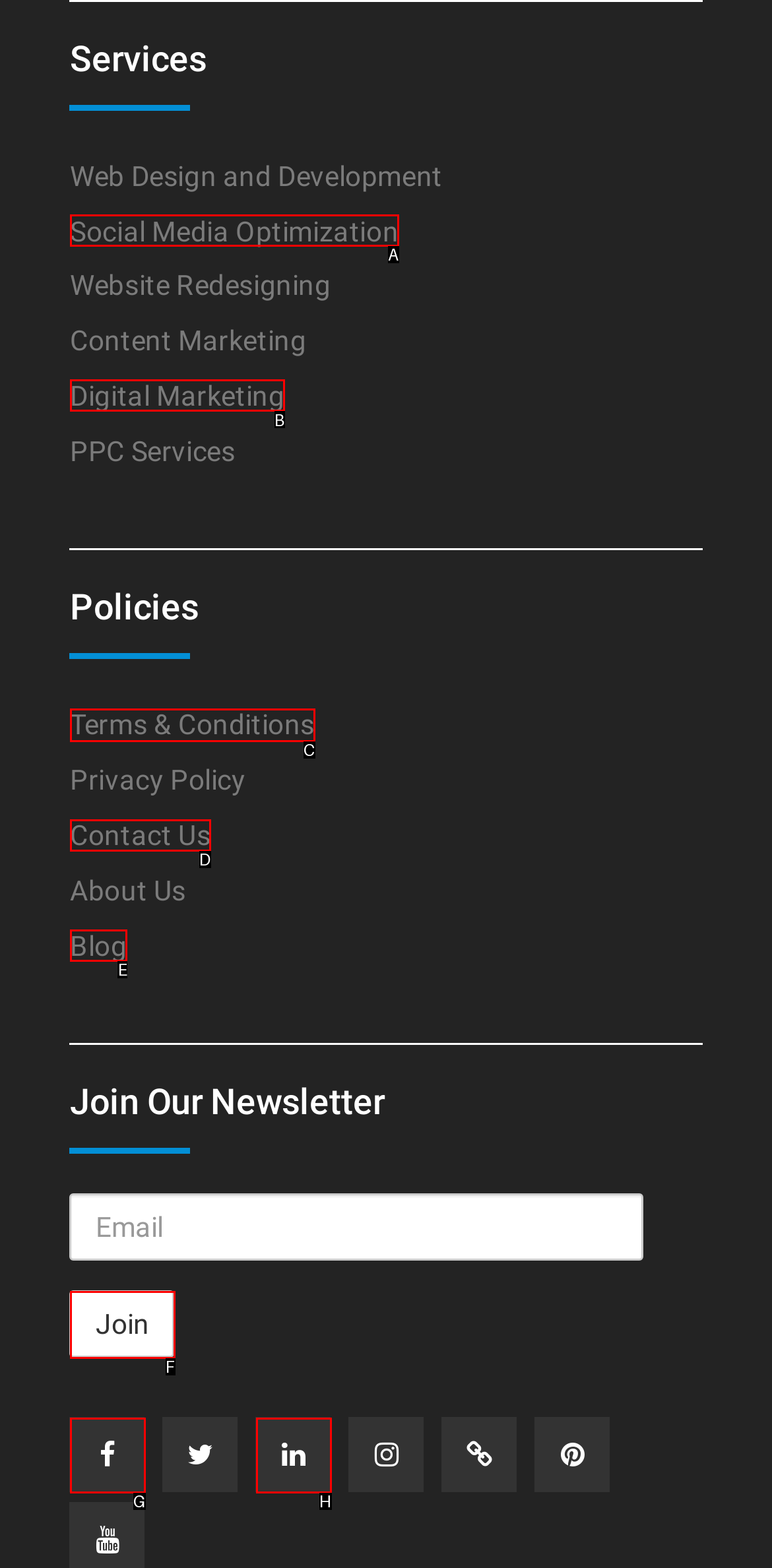From the given options, tell me which letter should be clicked to complete this task: Read Terms & Conditions
Answer with the letter only.

C